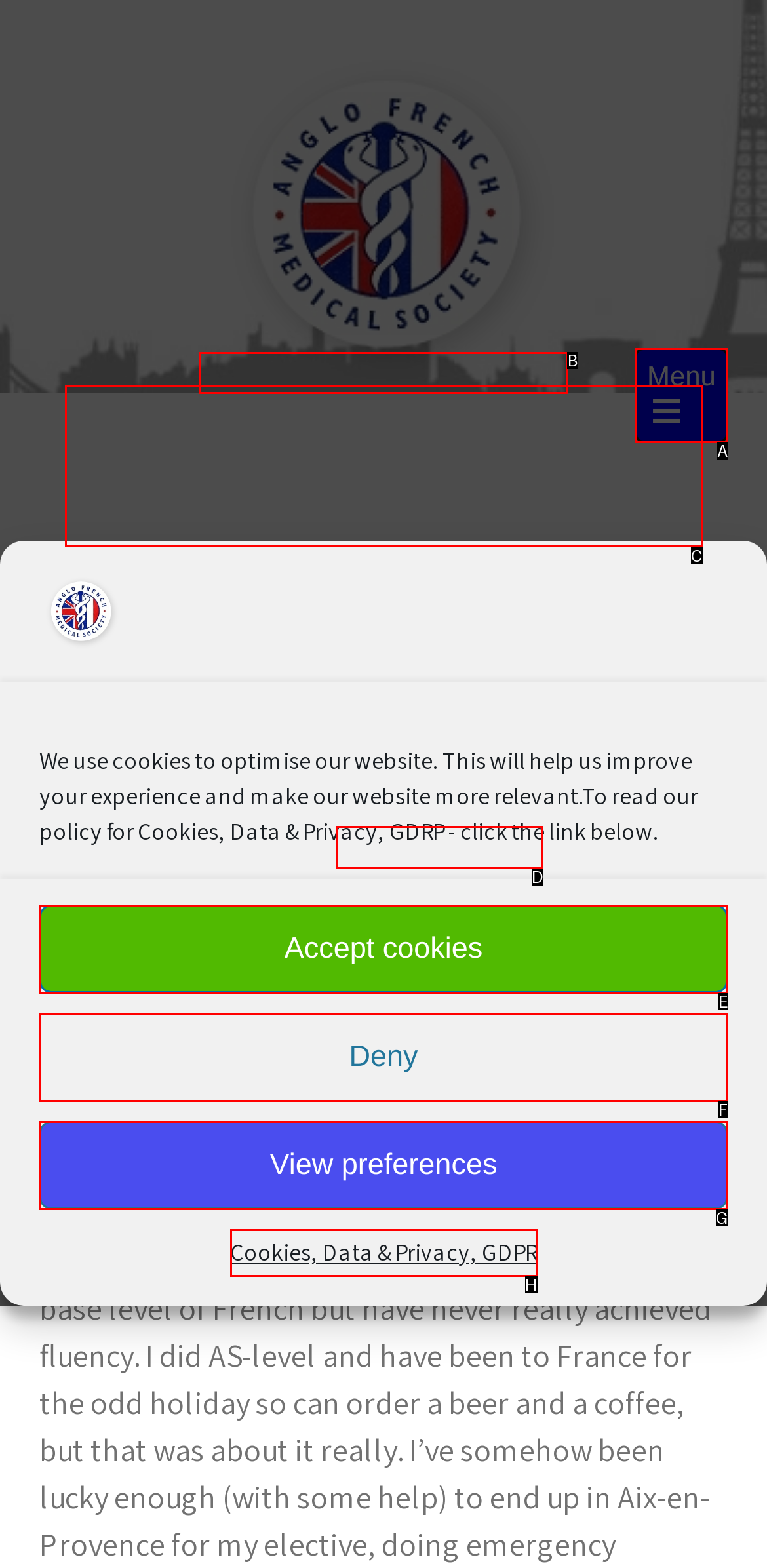Identify the correct UI element to click for the following task: view the Uncategorized link Choose the option's letter based on the given choices.

D